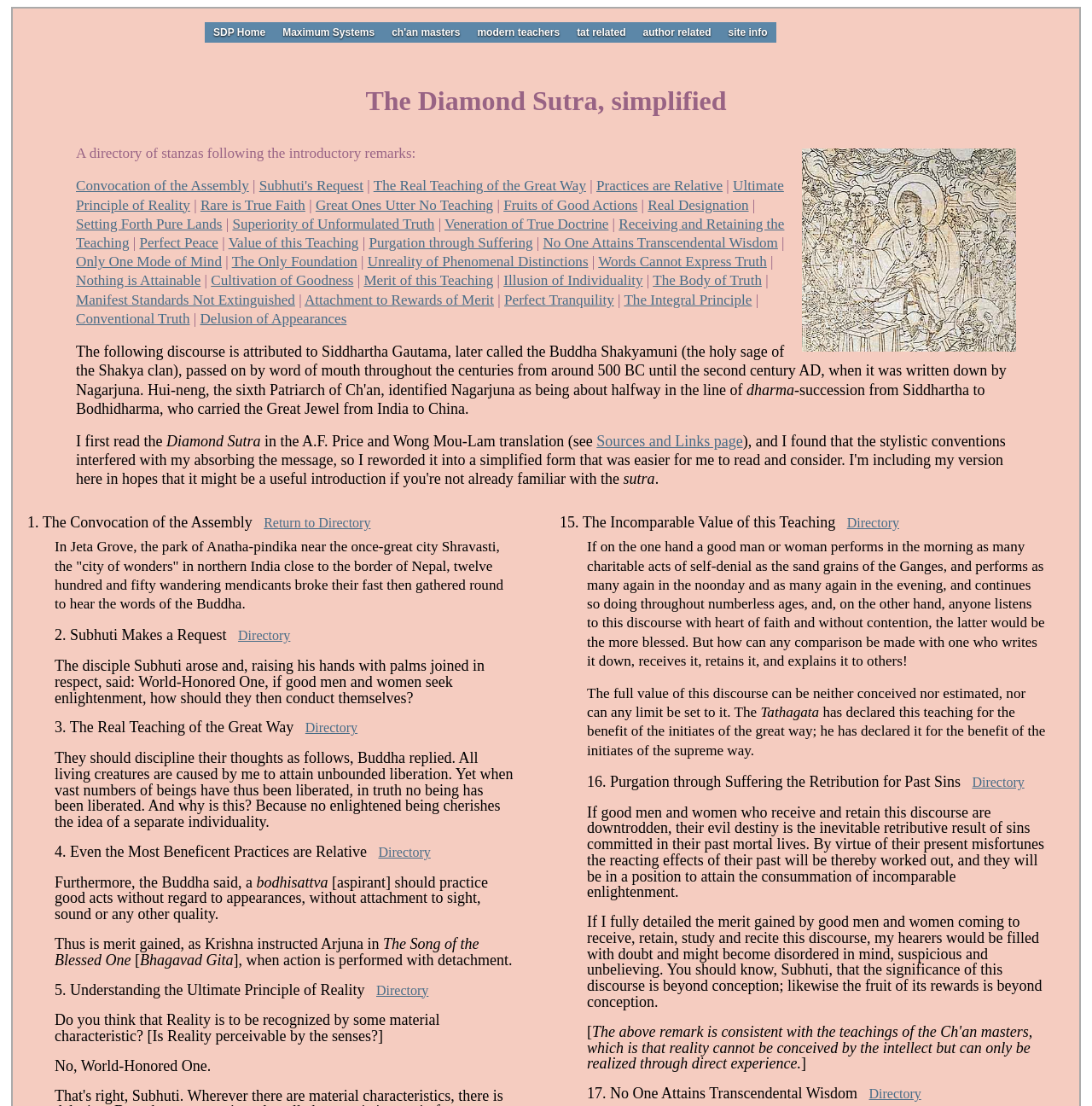Locate the bounding box coordinates of the element's region that should be clicked to carry out the following instruction: "View the image of the original scroll". The coordinates need to be four float numbers between 0 and 1, i.e., [left, top, right, bottom].

[0.735, 0.134, 0.93, 0.318]